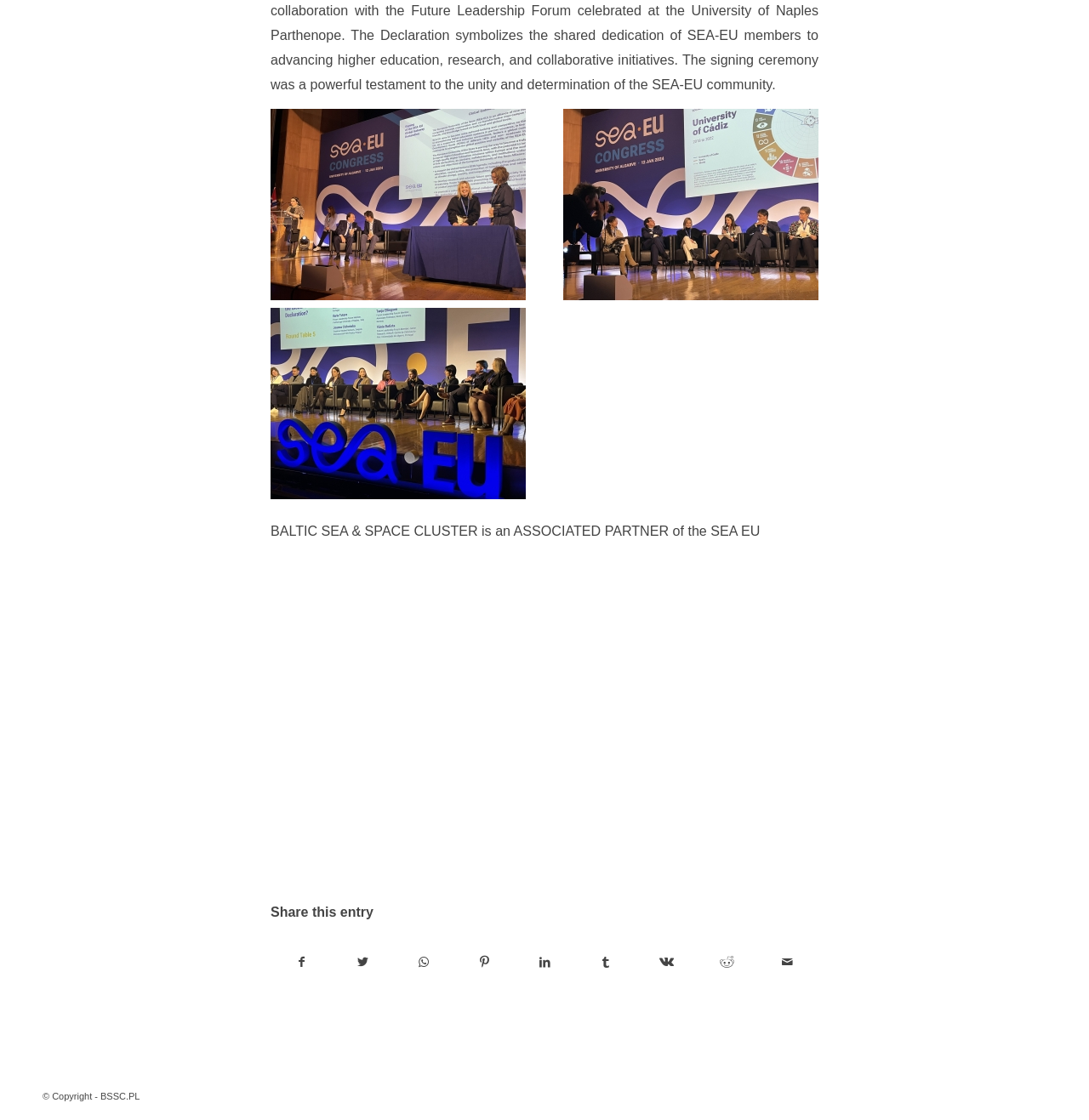How many social media platforms can you share this entry on?
Provide an in-depth answer to the question, covering all aspects.

From the Iframe element, we can see that there are 9 social media platforms to share this entry on, including Facebook, Twitter, WhatsApp, Pinterest, LinkedIn, Tumblr, Vk, Reddit, and Mail.